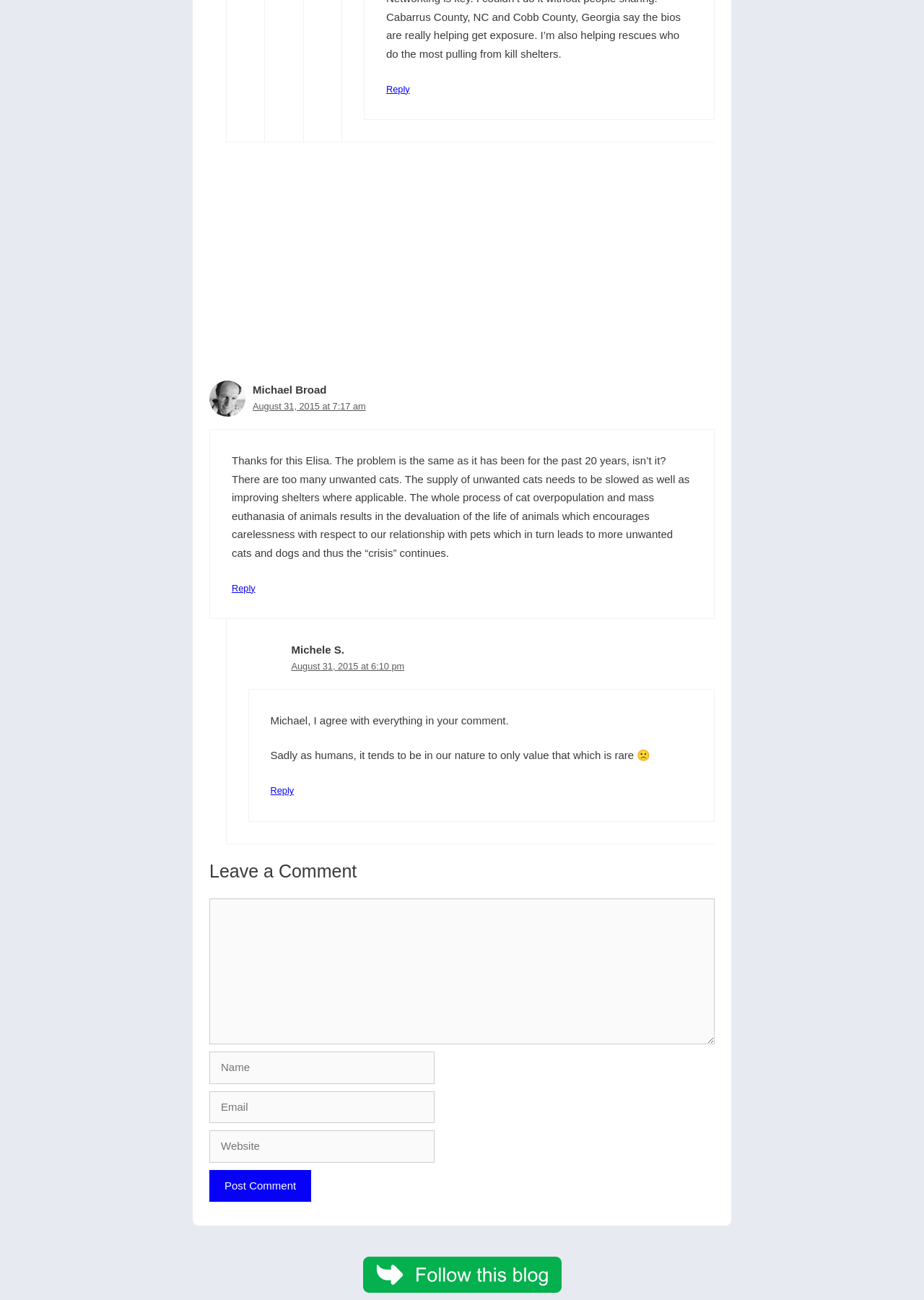Identify the bounding box for the described UI element: "parent_node: Comment name="comment"".

[0.227, 0.691, 0.773, 0.804]